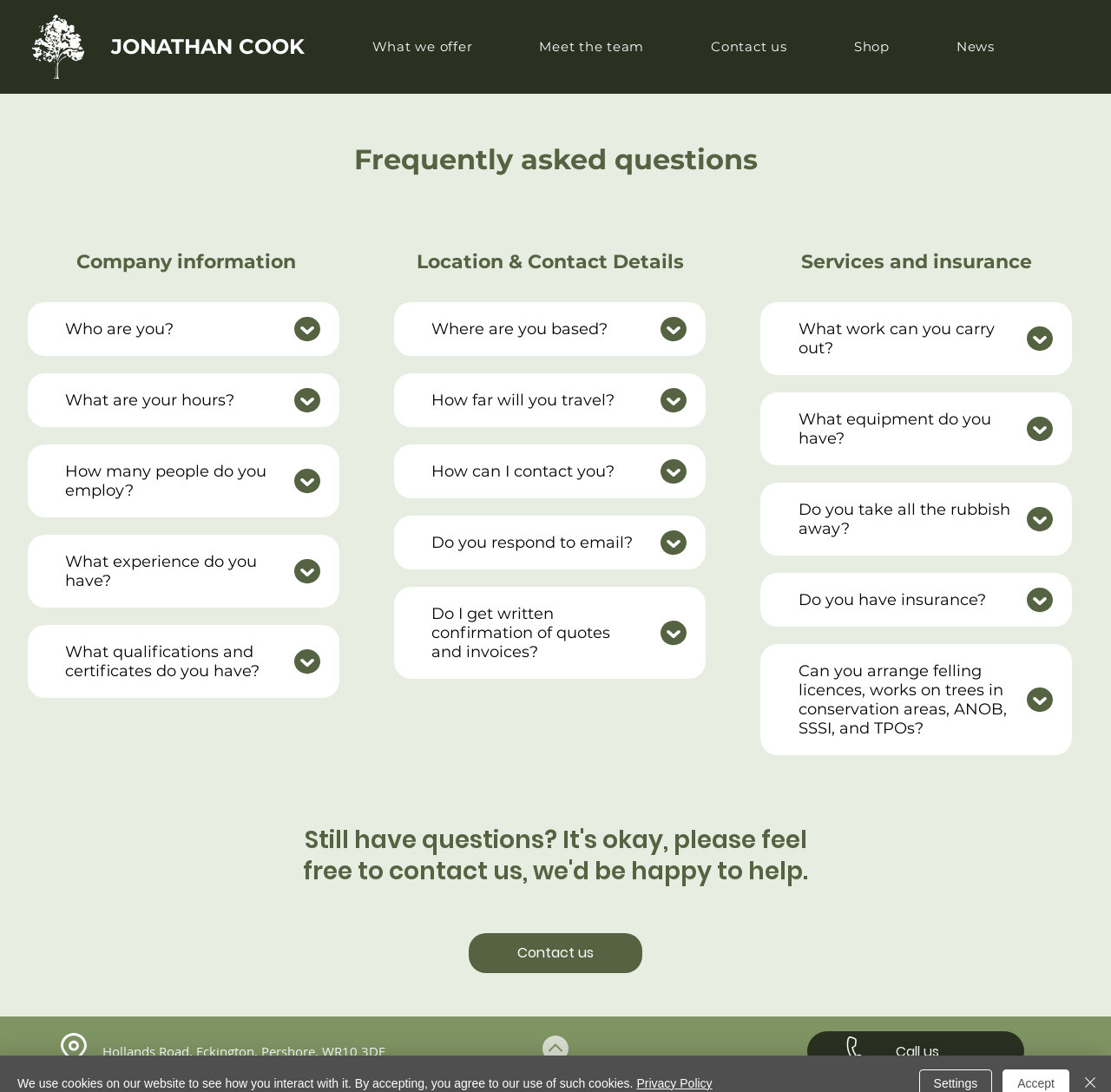Locate the bounding box coordinates of the element you need to click to accomplish the task described by this instruction: "Contact us by phone".

[0.727, 0.945, 0.922, 0.981]